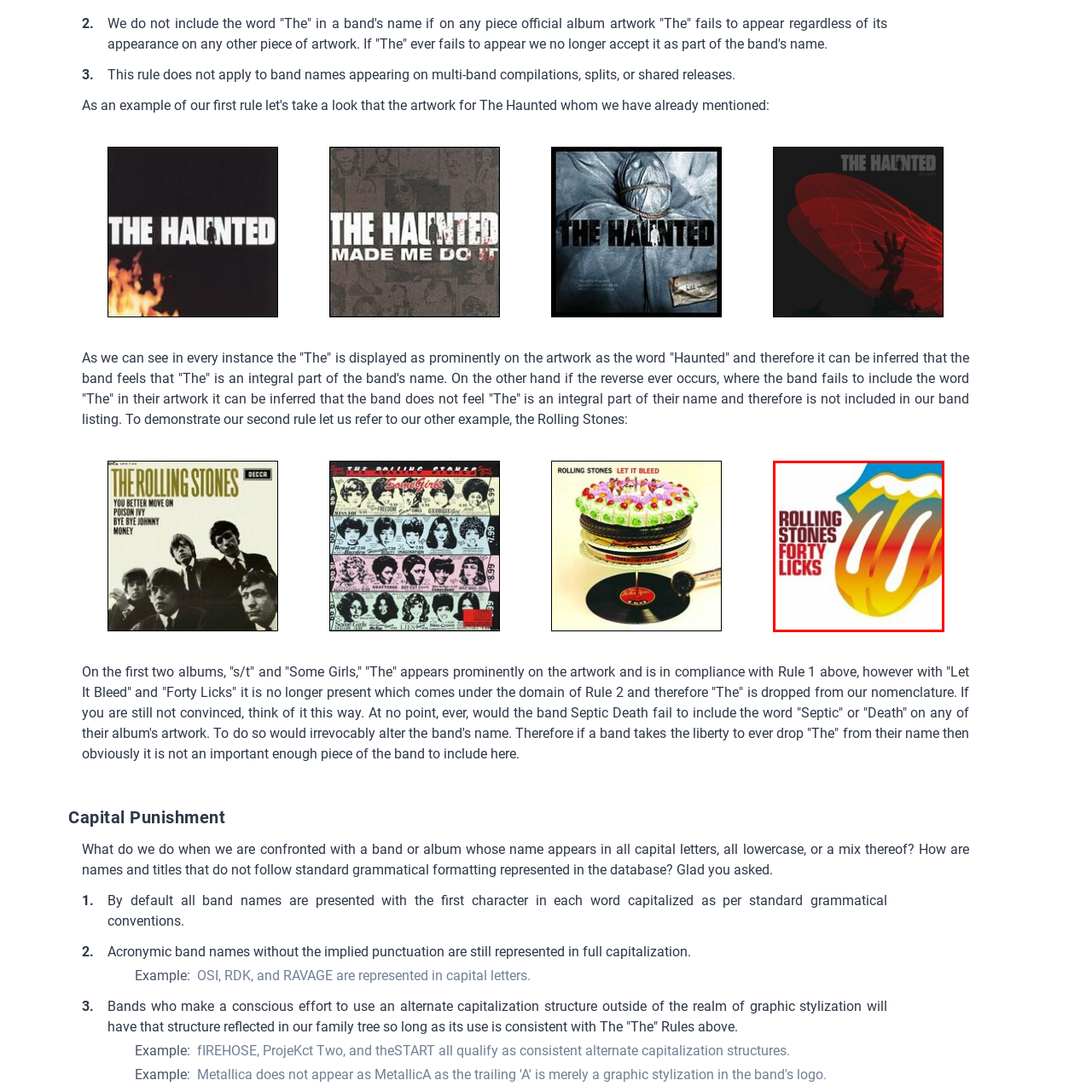Concentrate on the image area surrounded by the red border and answer the following question comprehensively: What is the iconic logo featured on the album cover?

The question asks about the iconic logo featured on the album cover. The caption mentions that the bold, graphic representation of the band's signature lips and tongue logo adds a dynamic flair, which indicates that the correct answer is 'Lips and tongue'.